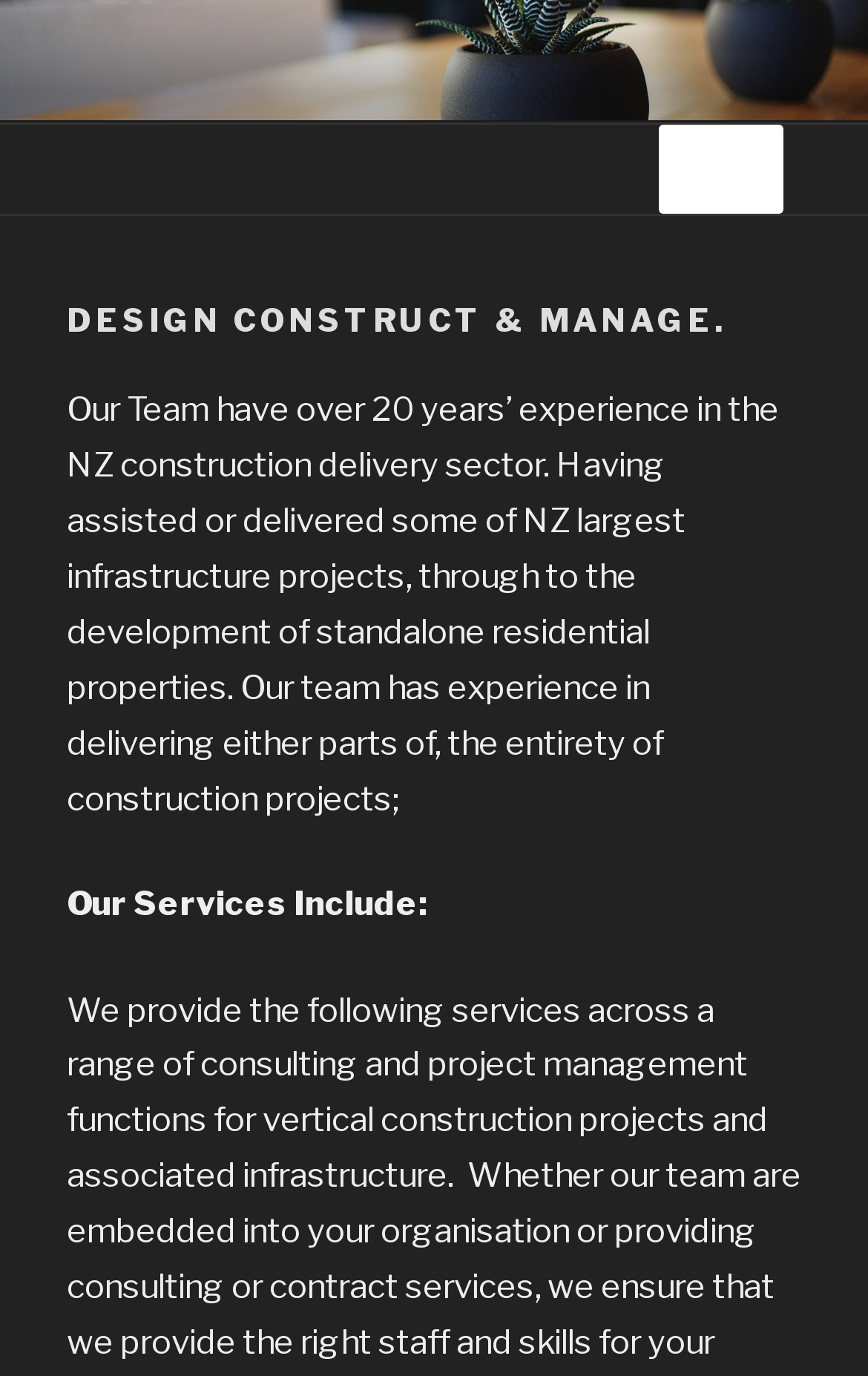Identify the main title of the webpage and generate its text content.

DESIGN CONSTRUCT & MANAGE.